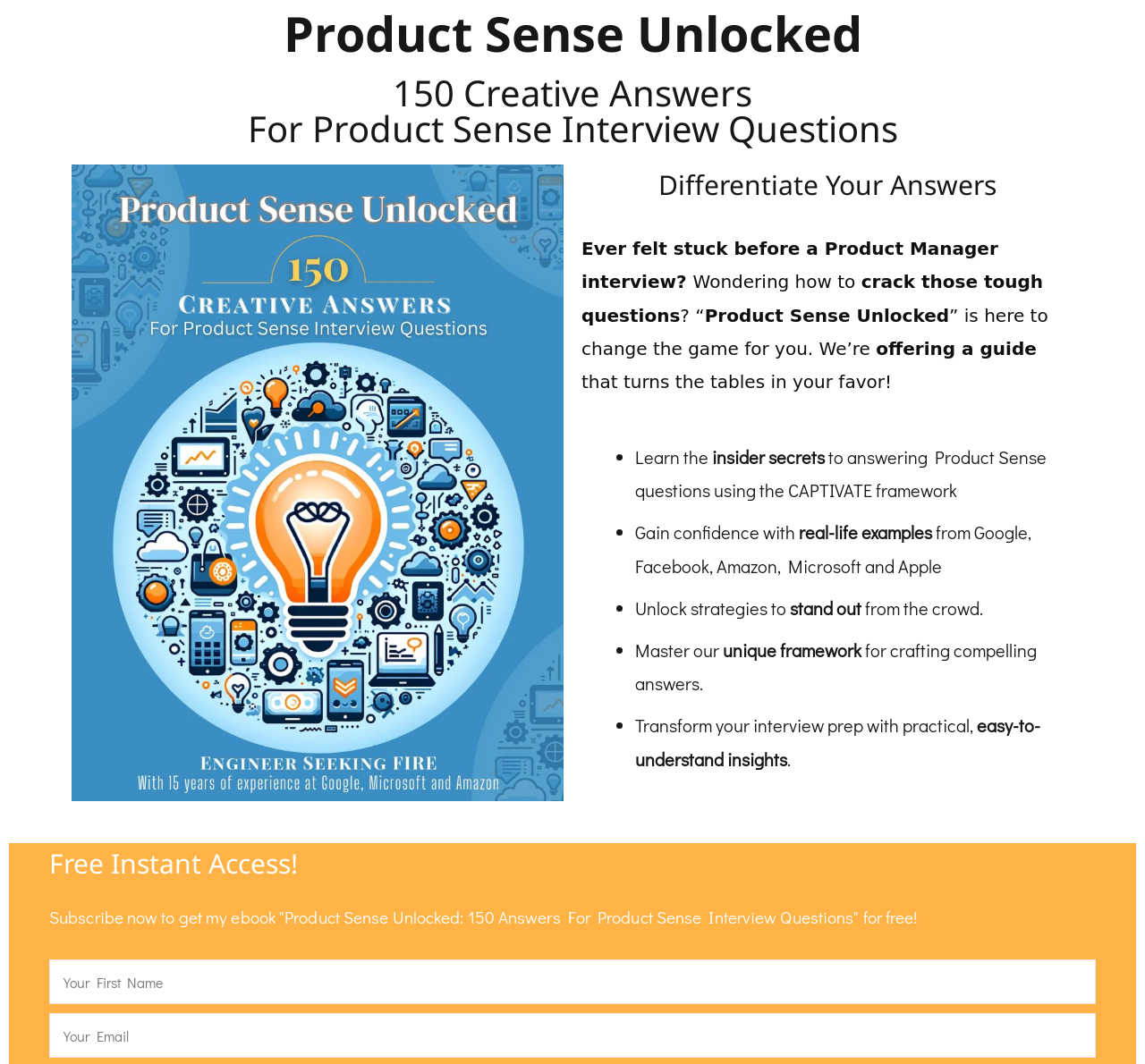What type of examples are provided in the guide?
Please give a detailed and elaborate answer to the question.

The guide, 'Product Sense Unlocked', provides real-life examples from top tech companies such as Google, Facebook, Amazon, Microsoft, and Apple. These examples are meant to help users gain confidence in their ability to answer Product Sense interview questions.